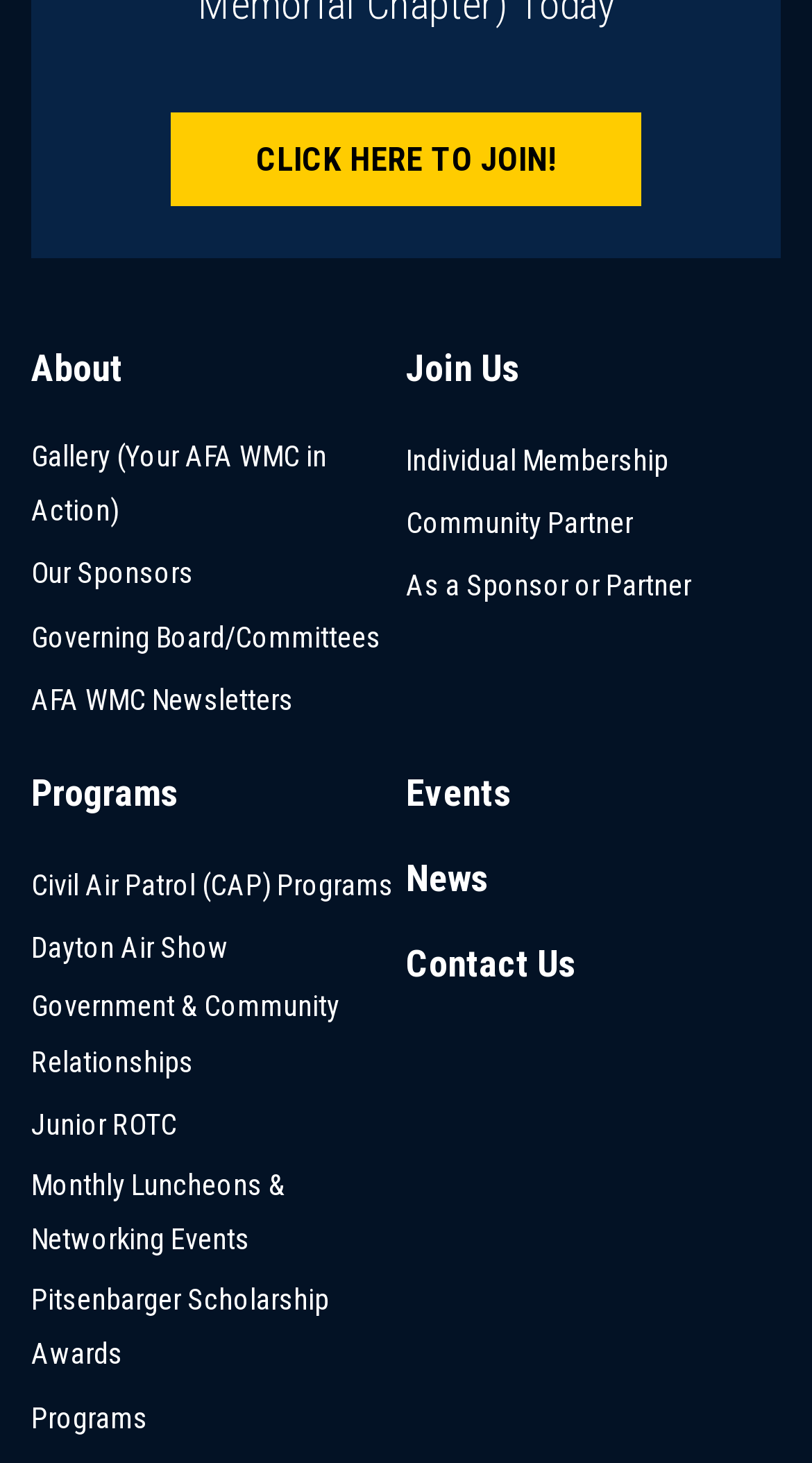How many links are under 'Events'?
Based on the screenshot, respond with a single word or phrase.

1